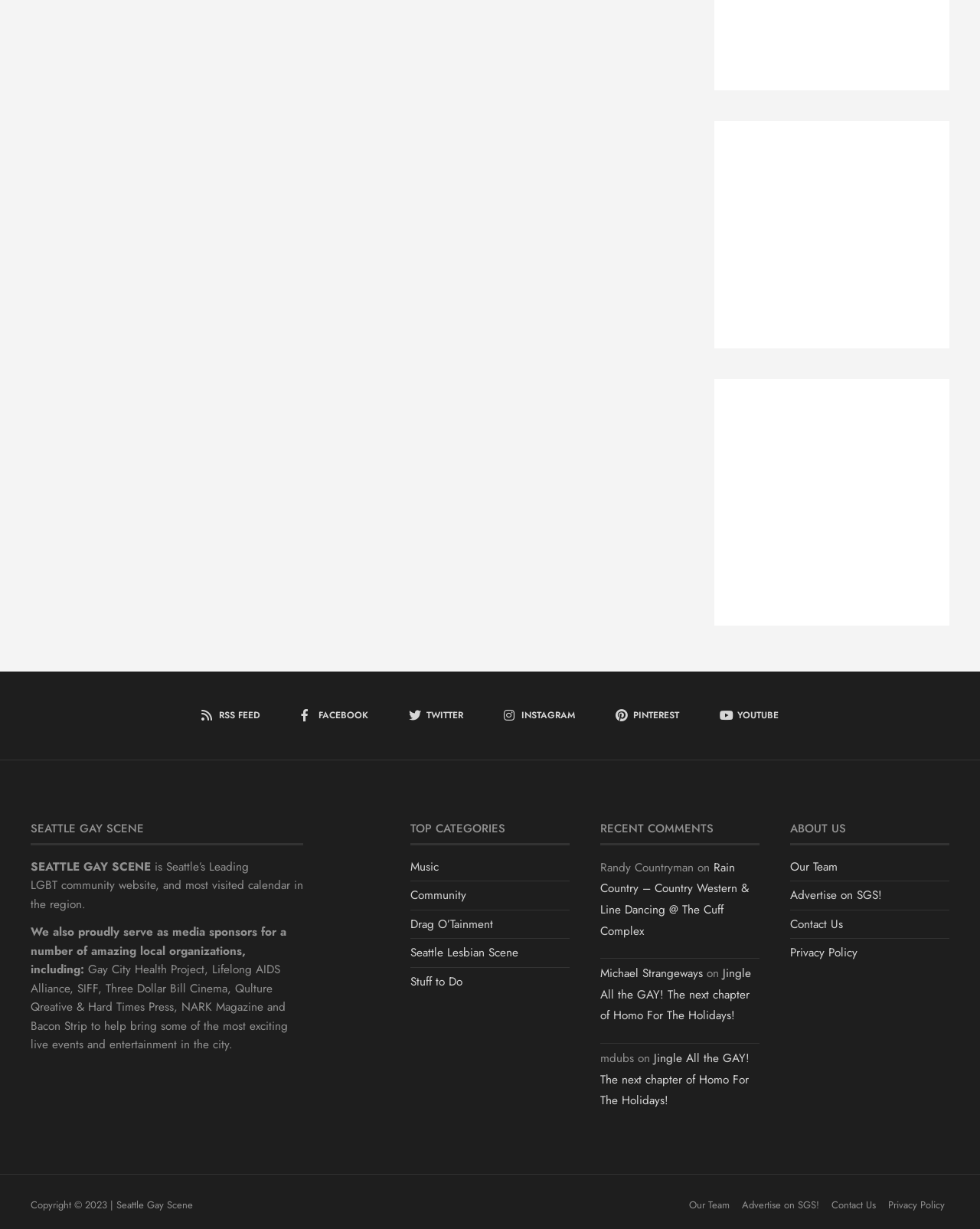Determine the bounding box coordinates of the clickable region to carry out the instruction: "Explore Music category".

[0.419, 0.698, 0.448, 0.712]